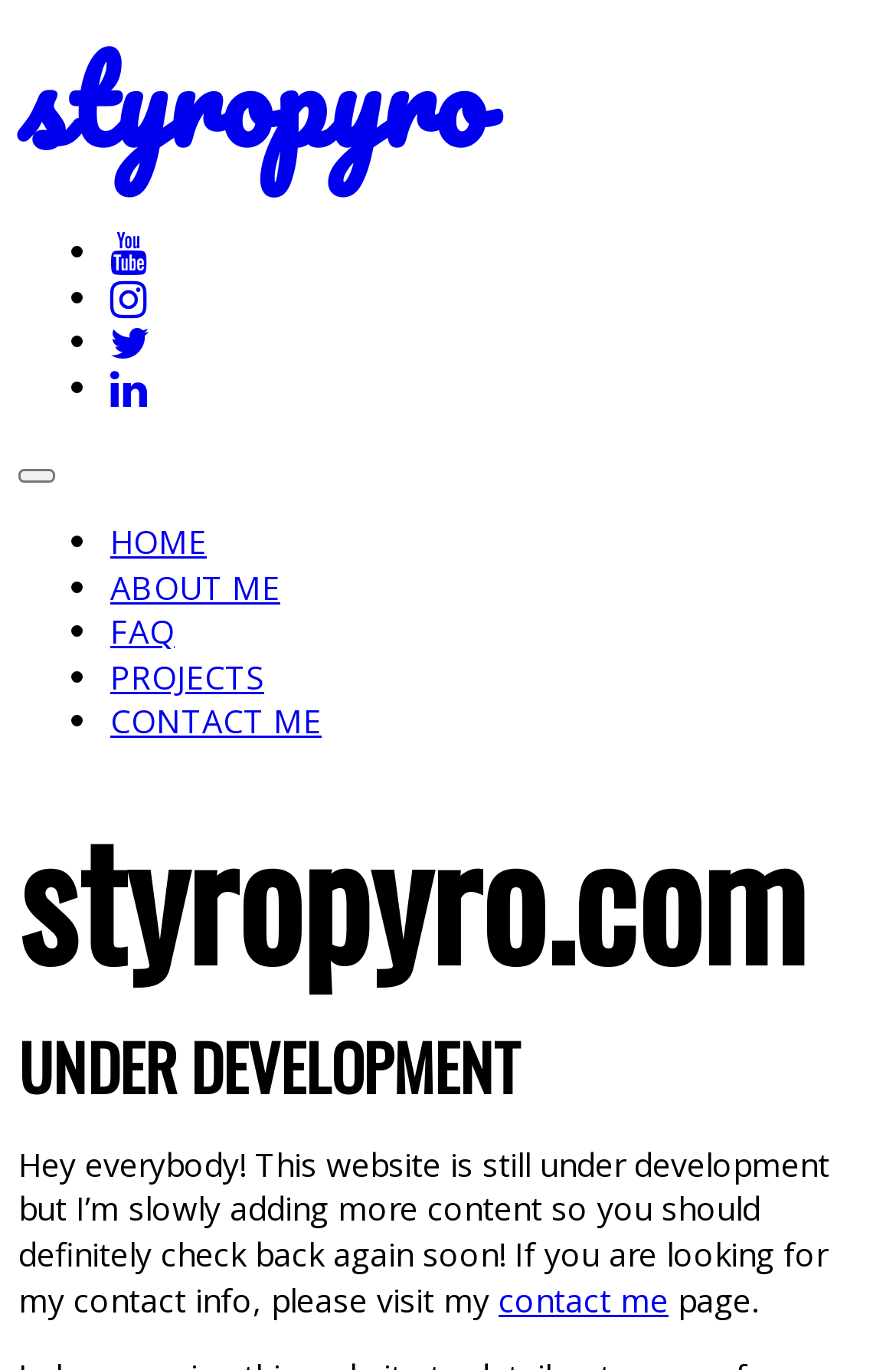What social media platforms can you find links to on this page?
Answer the question with a detailed and thorough explanation.

The page contains a list of links to various social media platforms, including YouTube, Instagram, Twitter, and LinkedIn. These links are represented by icons and can be found in the top section of the page.